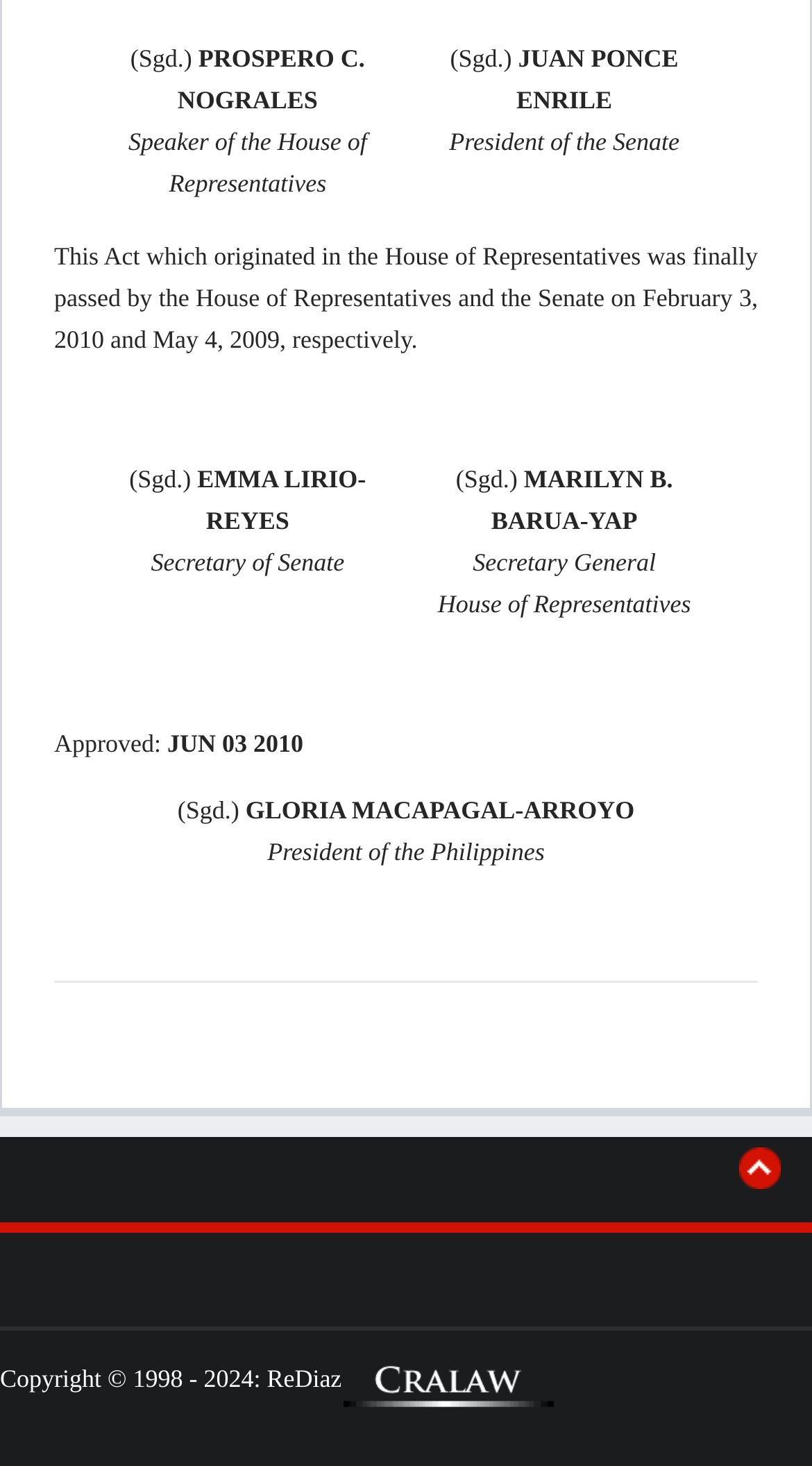What is the copyright year range?
Use the image to give a comprehensive and detailed response to the question.

The answer can be found at the bottom of the page, where the text 'Copyright ©' is followed by the year range '1998 - 2024'.